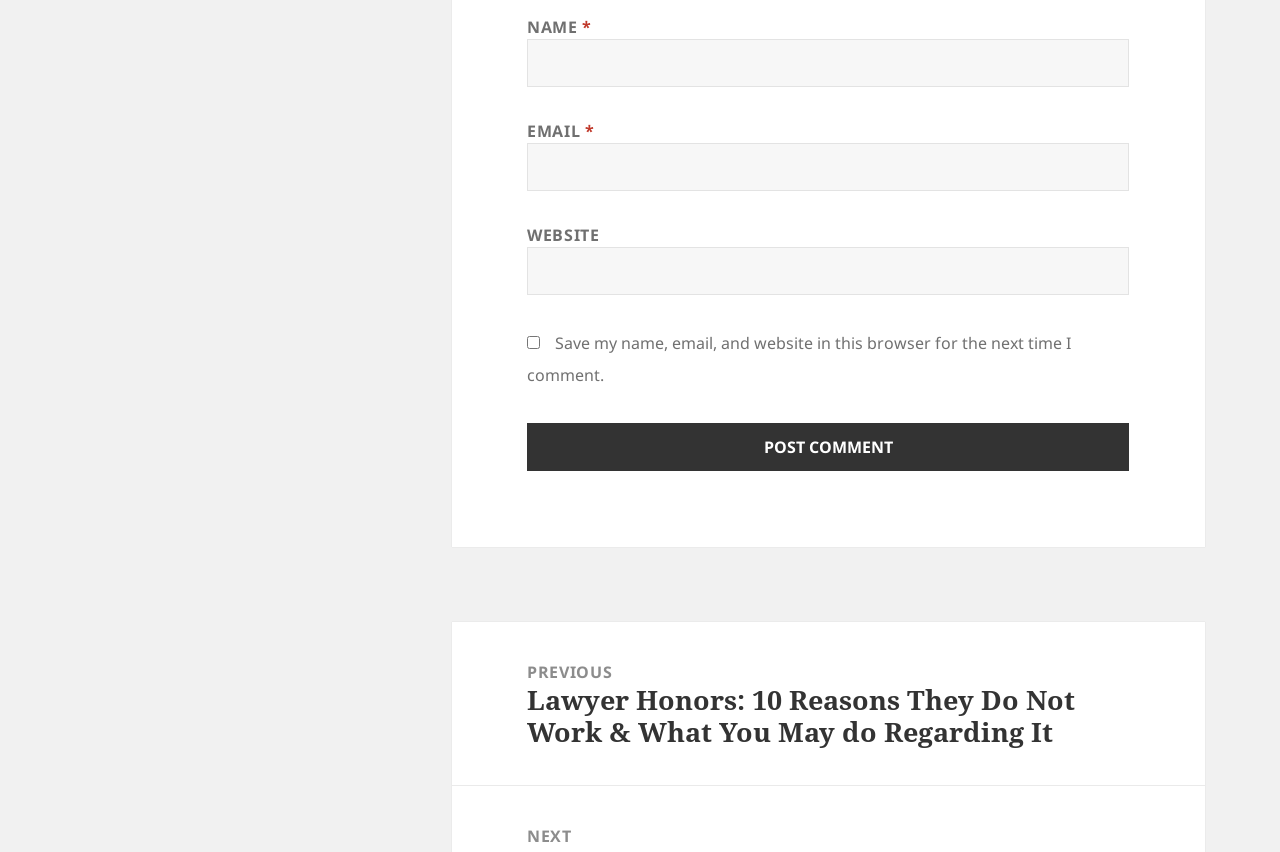What is the label of the first text box?
Refer to the image and offer an in-depth and detailed answer to the question.

The first text box has a label 'NAME' which is indicated by the StaticText element with the text 'NAME' and bounding box coordinates [0.412, 0.019, 0.455, 0.045].